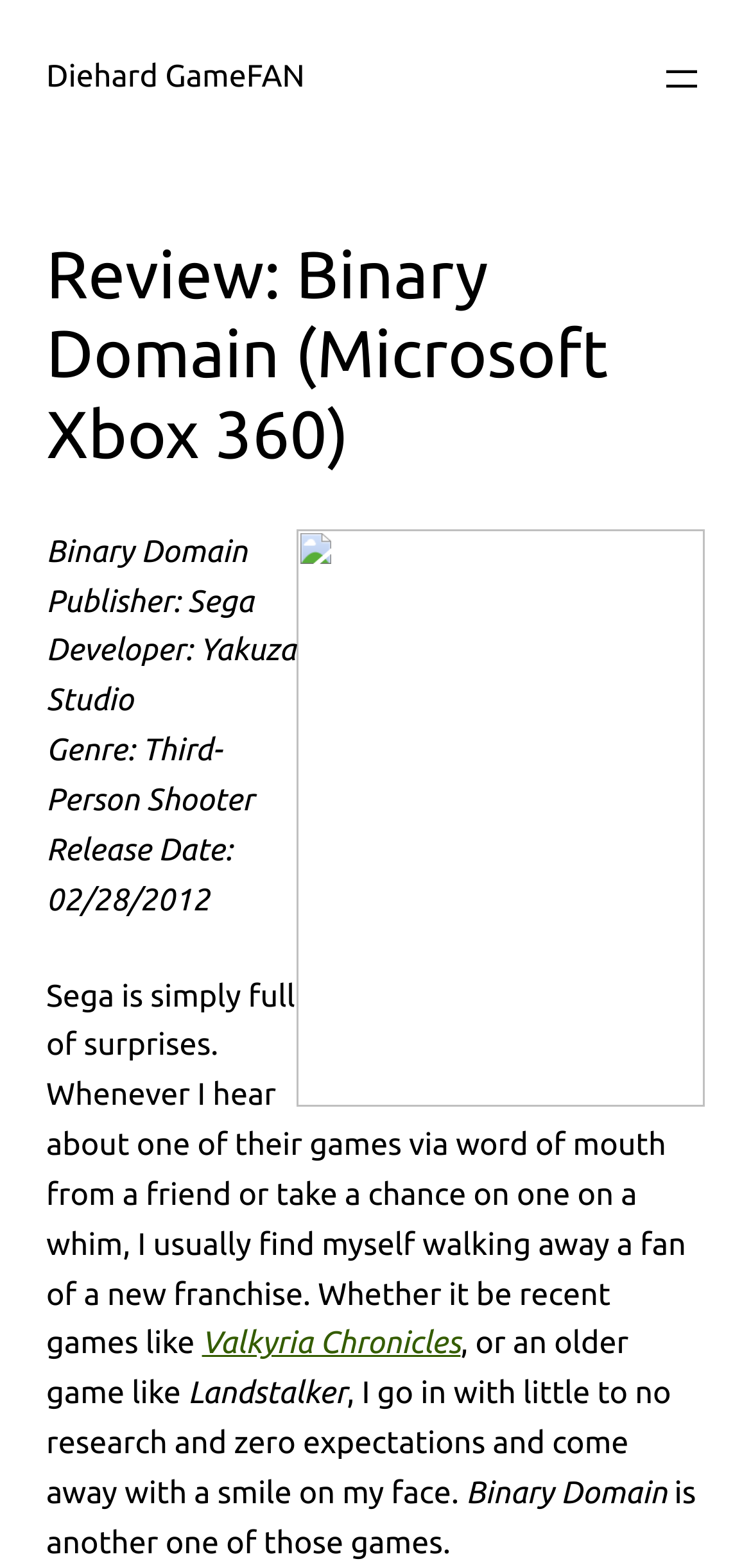What is the name of the studio that developed the game Binary Domain?
Kindly offer a detailed explanation using the data available in the image.

I found the answer by looking at the StaticText element with the text 'Developer: Yakuza Studio' which is located below the heading 'Review: Binary Domain (Microsoft Xbox 360)'.